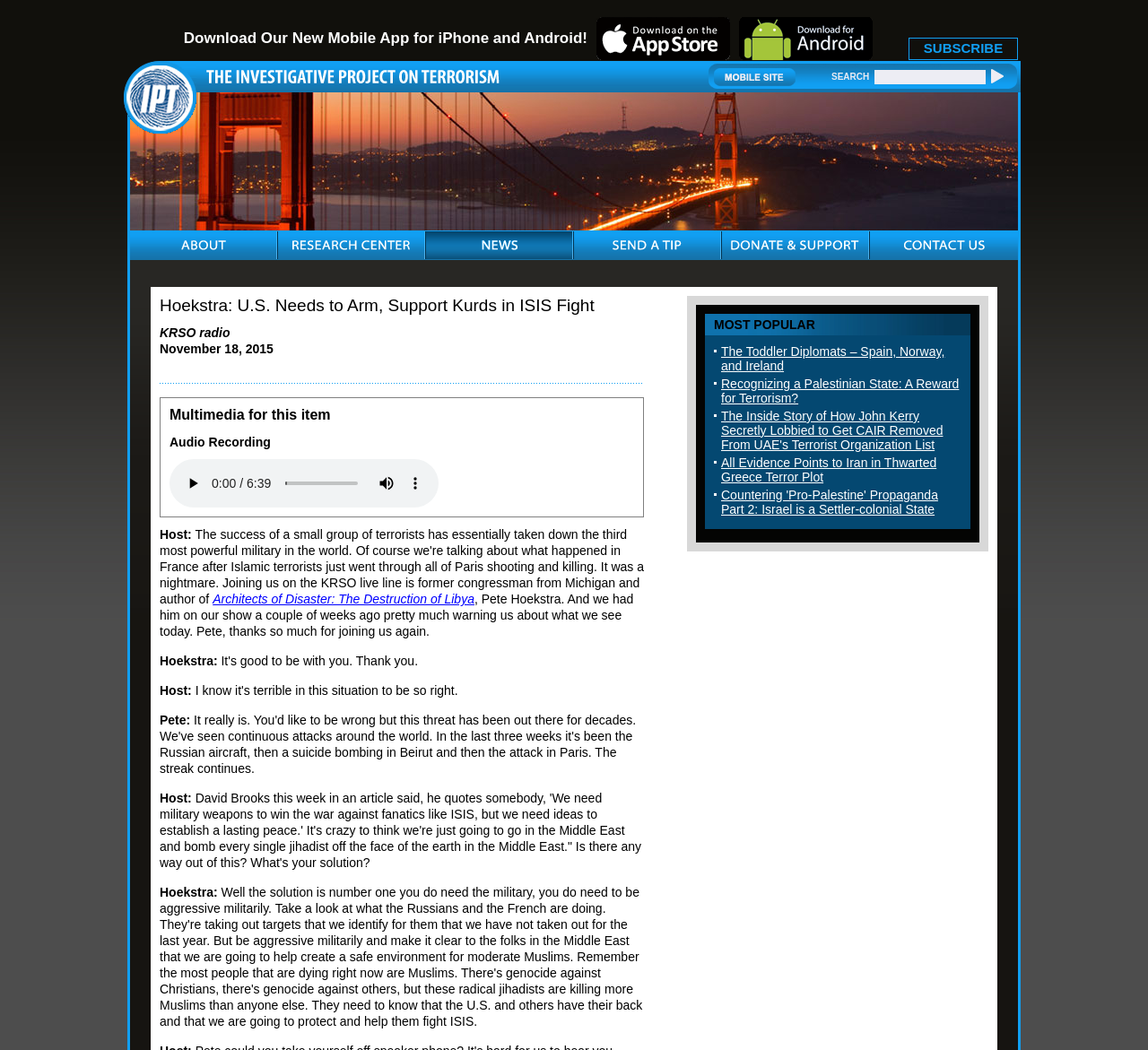Pinpoint the bounding box coordinates of the clickable area necessary to execute the following instruction: "Play the audio recording". The coordinates should be given as four float numbers between 0 and 1, namely [left, top, right, bottom].

[0.155, 0.447, 0.18, 0.474]